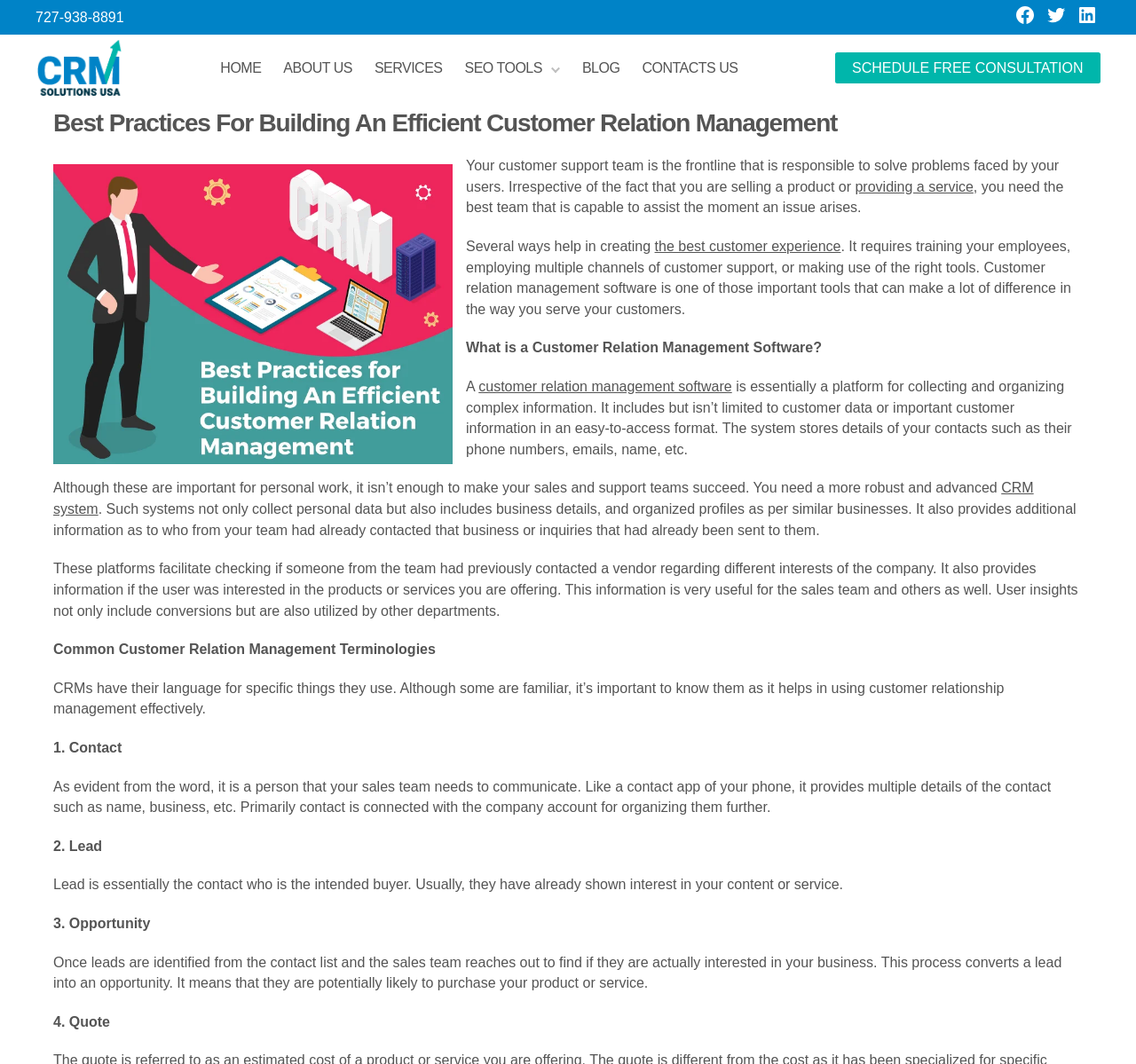Please provide the bounding box coordinates in the format (top-left x, top-left y, bottom-right x, bottom-right y). Remember, all values are floating point numbers between 0 and 1. What is the bounding box coordinate of the region described as: Home

[0.196, 0.057, 0.232, 0.073]